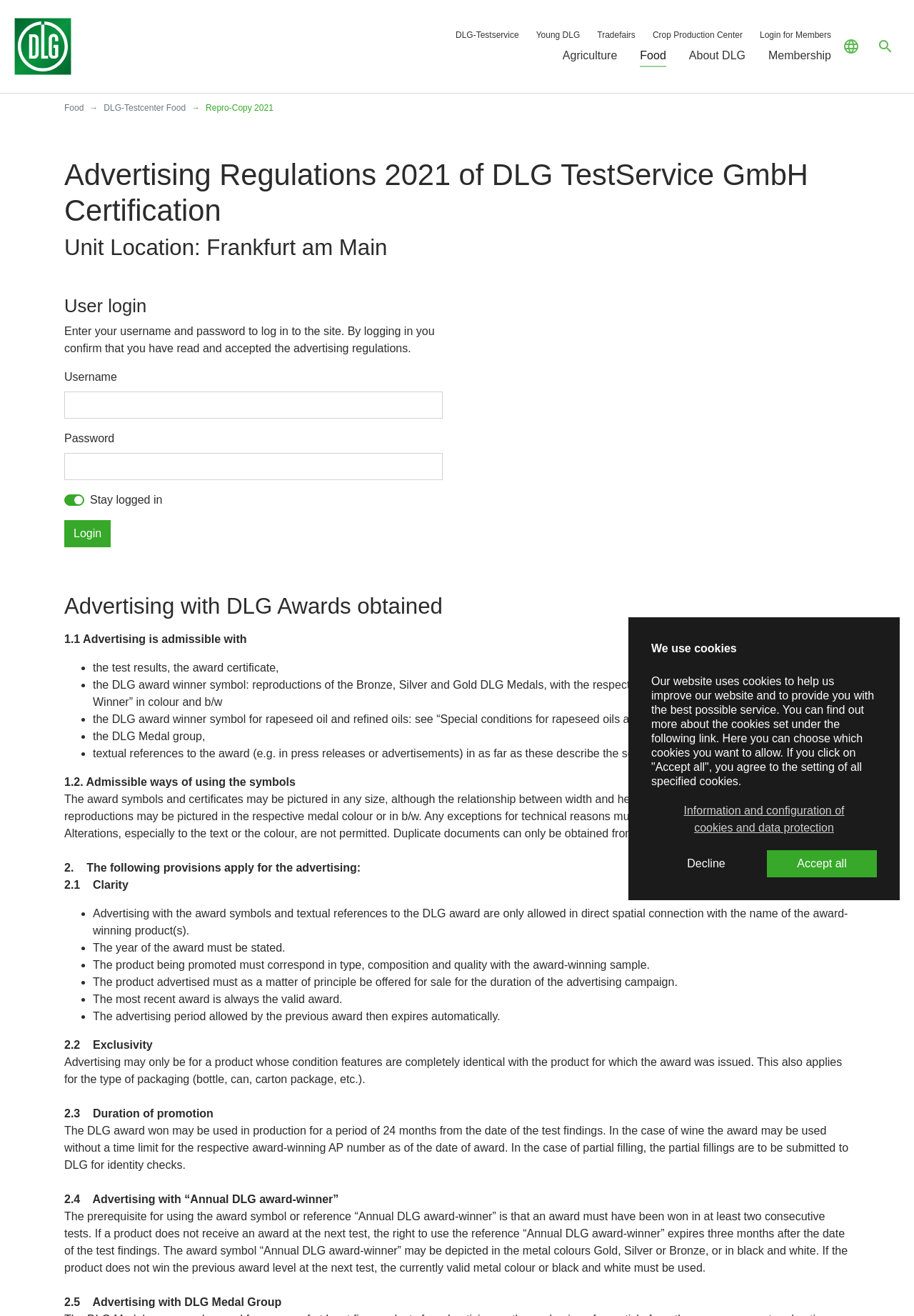Identify the headline of the webpage and generate its text content.

Advertising Regulations 2021 of DLG TestService GmbH Certification